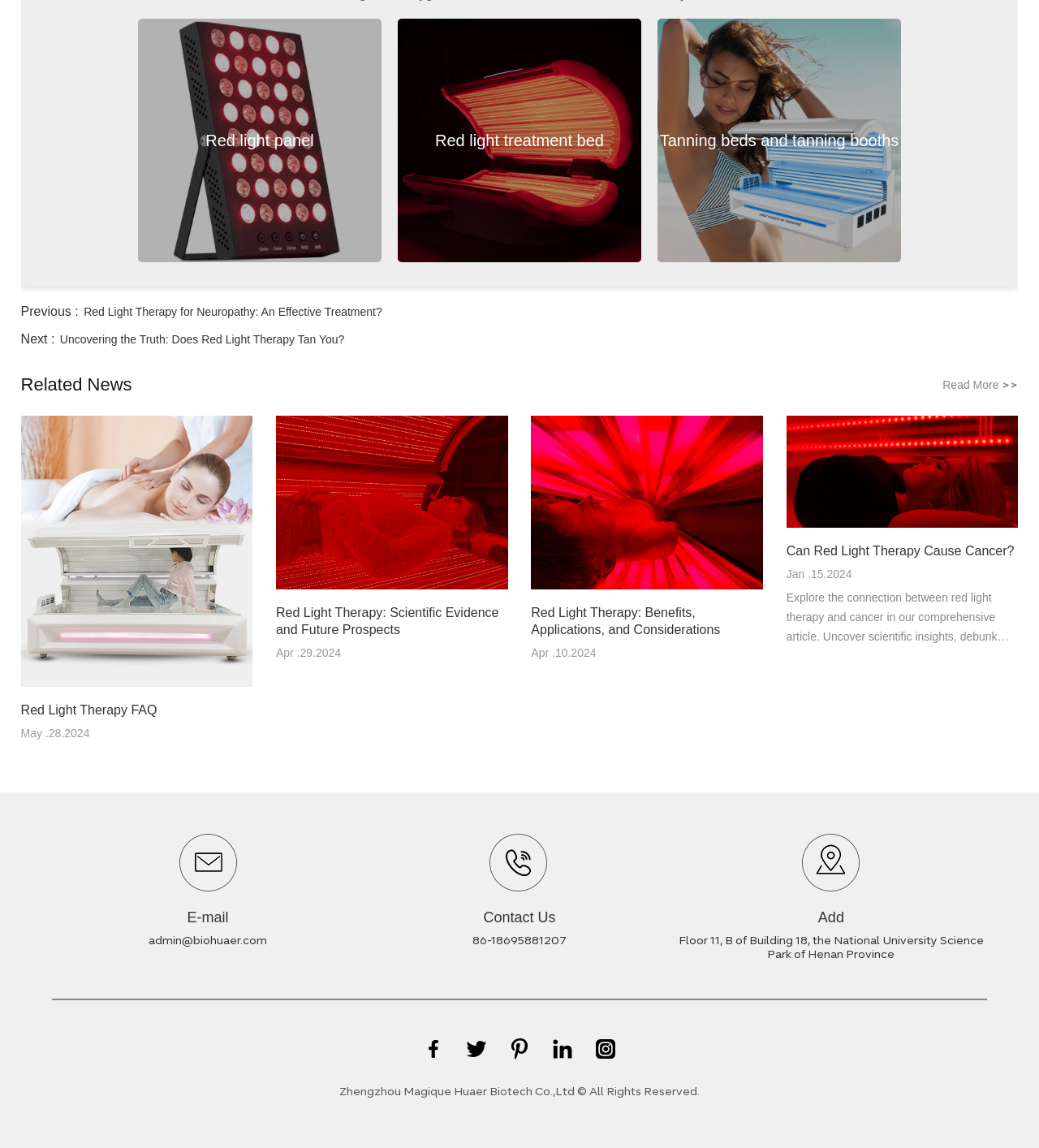Determine the bounding box coordinates of the UI element that matches the following description: "Red Light Therapy FAQ". The coordinates should be four float numbers between 0 and 1 in the format [left, top, right, bottom].

[0.02, 0.611, 0.243, 0.626]